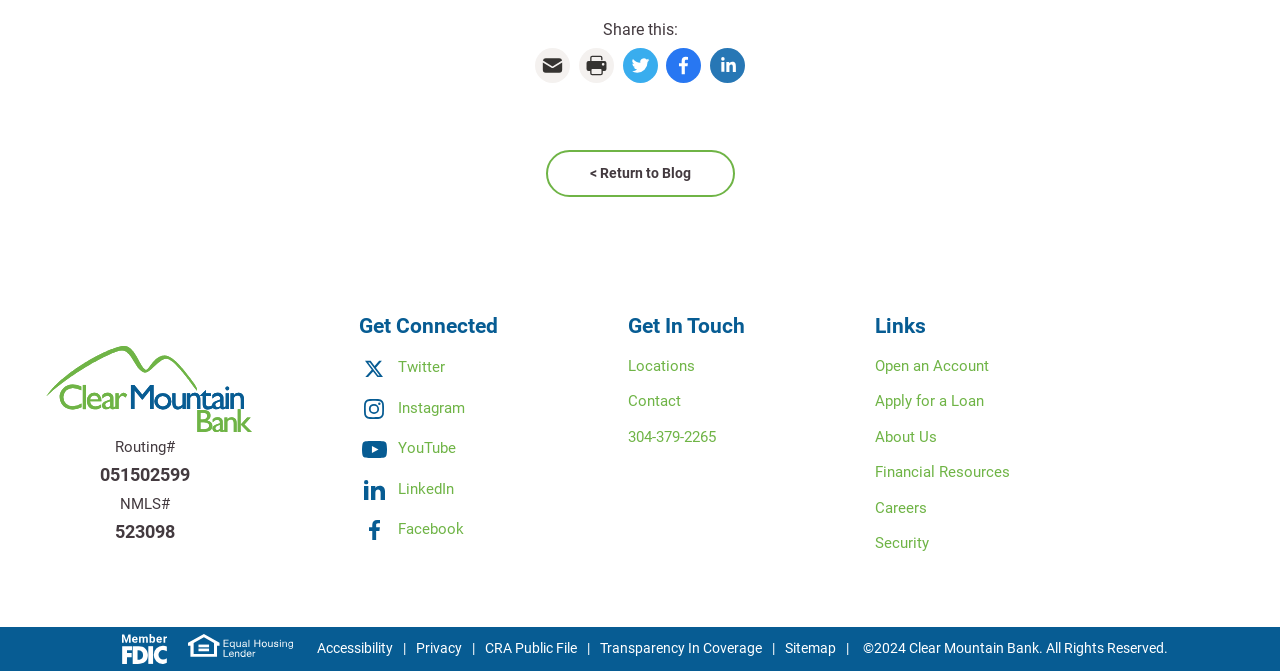Provide the bounding box coordinates of the area you need to click to execute the following instruction: "Return to Blog".

[0.426, 0.223, 0.574, 0.293]